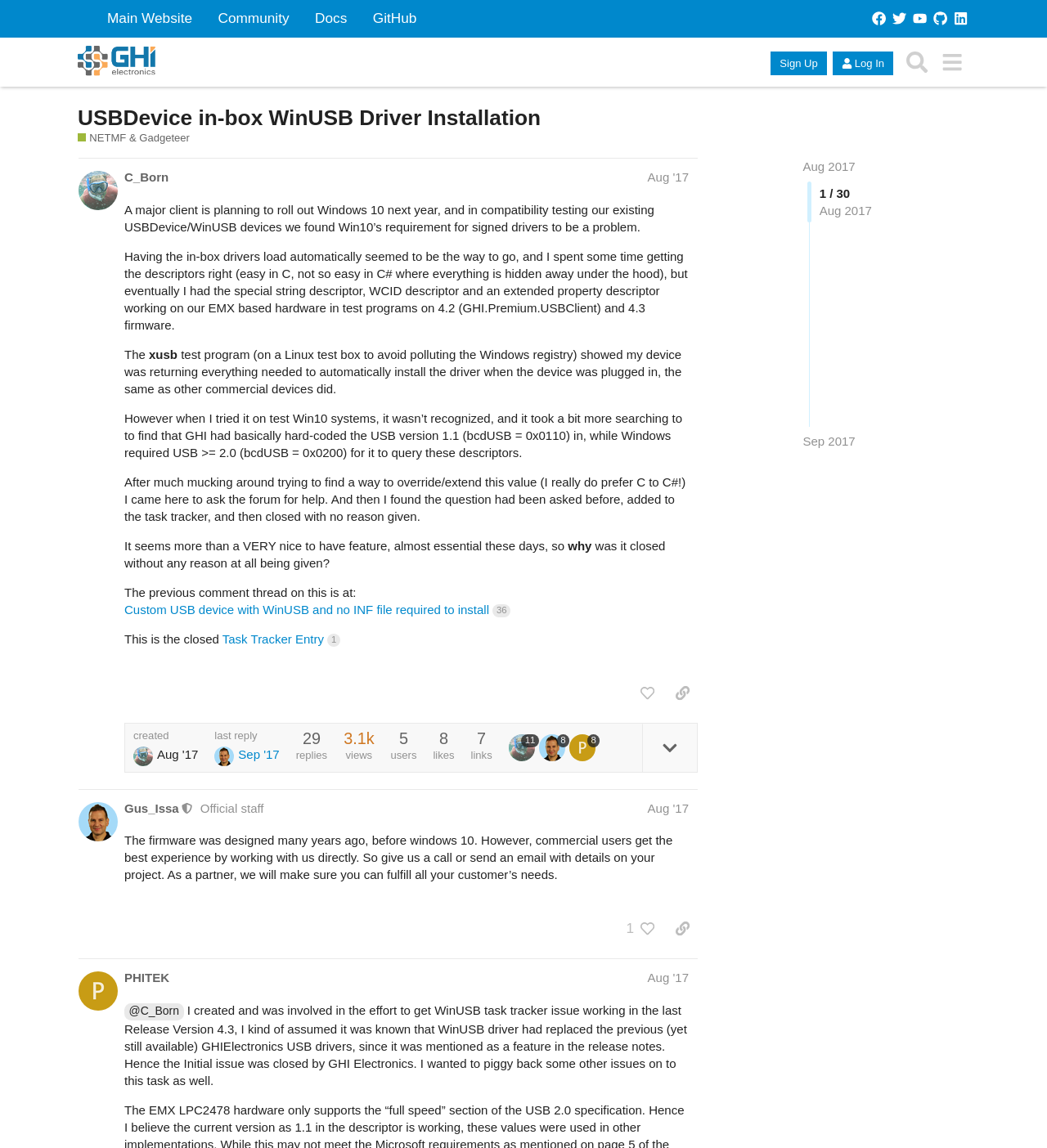Can you show the bounding box coordinates of the region to click on to complete the task described in the instruction: "View the topic 'NETMF & Gadgeteer'"?

[0.074, 0.114, 0.181, 0.127]